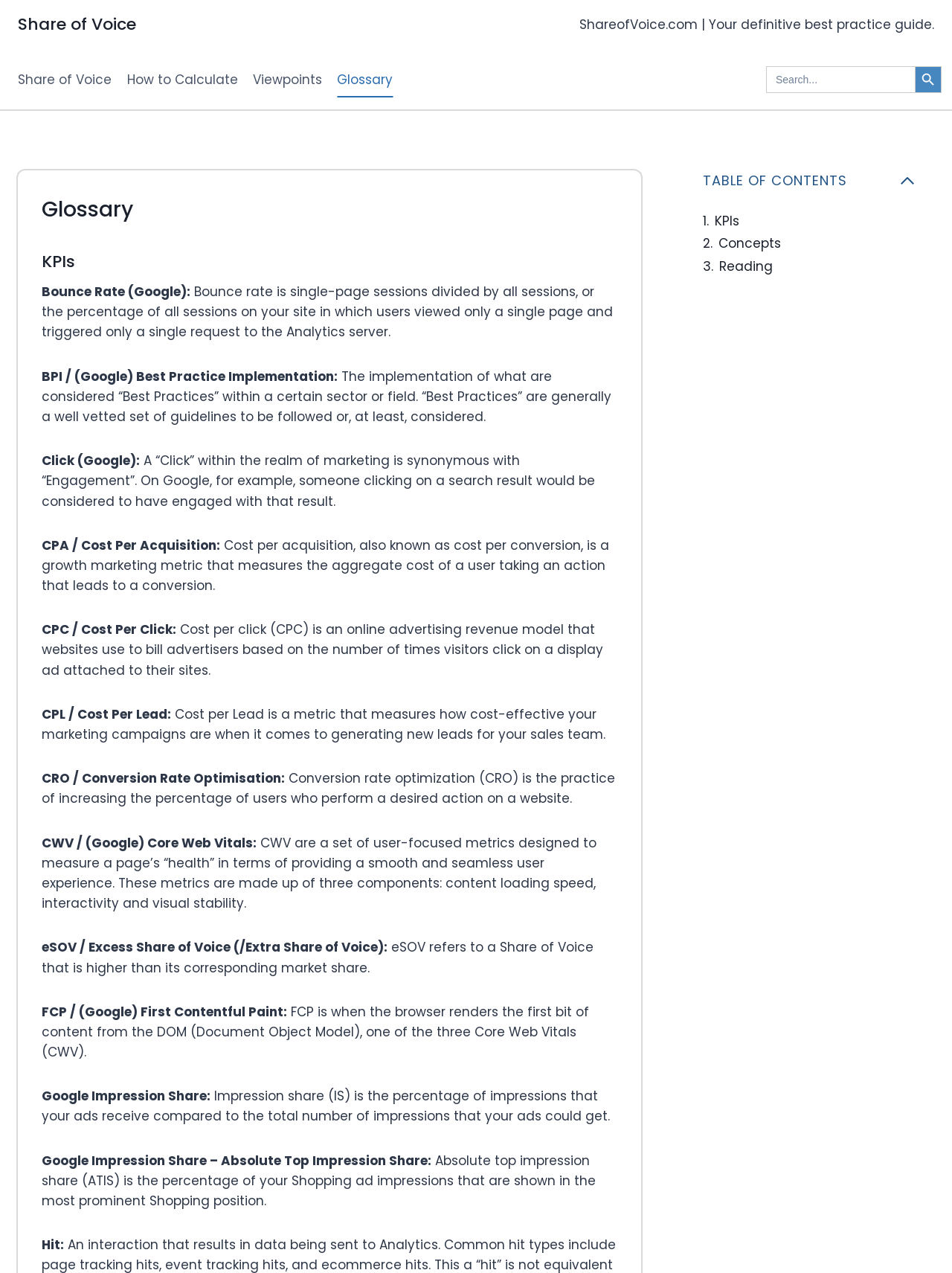Calculate the bounding box coordinates for the UI element based on the following description: "How to Calculate". Ensure the coordinates are four float numbers between 0 and 1, i.e., [left, top, right, bottom].

[0.125, 0.049, 0.258, 0.077]